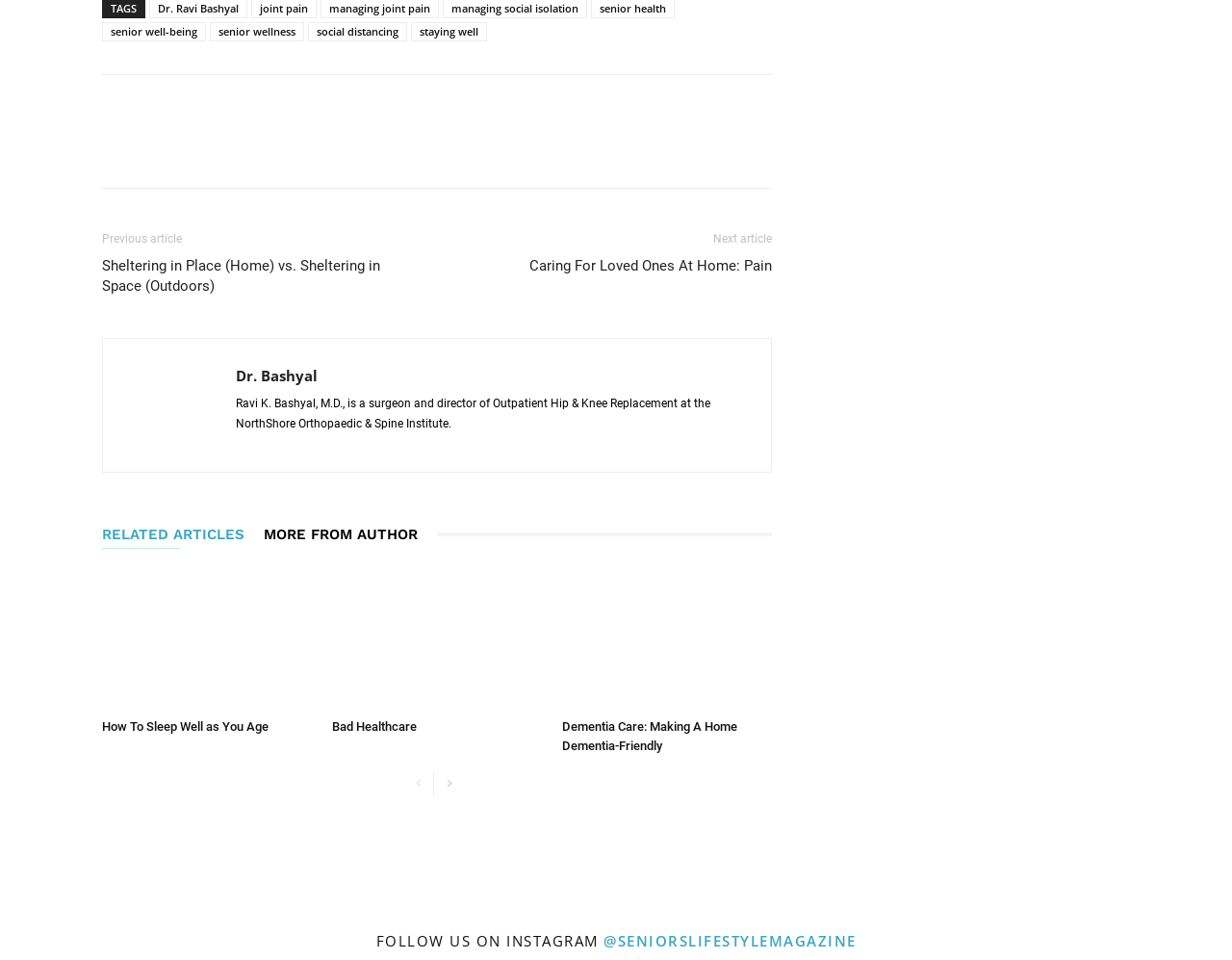Can you specify the bounding box coordinates of the area that needs to be clicked to fulfill the following instruction: "visit previous article"?

[0.083, 0.241, 0.148, 0.256]